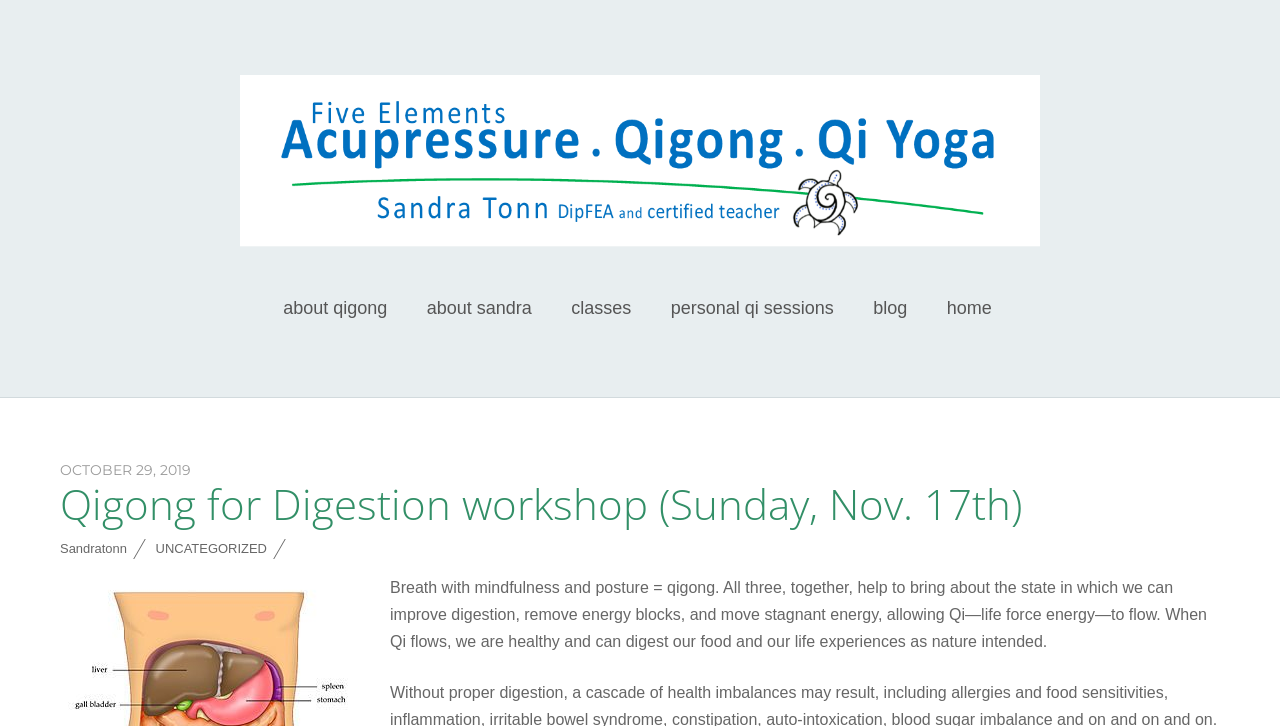For the given element description Qigong with Sandra, determine the bounding box coordinates of the UI element. The coordinates should follow the format (top-left x, top-left y, bottom-right x, bottom-right y) and be within the range of 0 to 1.

[0.188, 0.276, 0.812, 0.356]